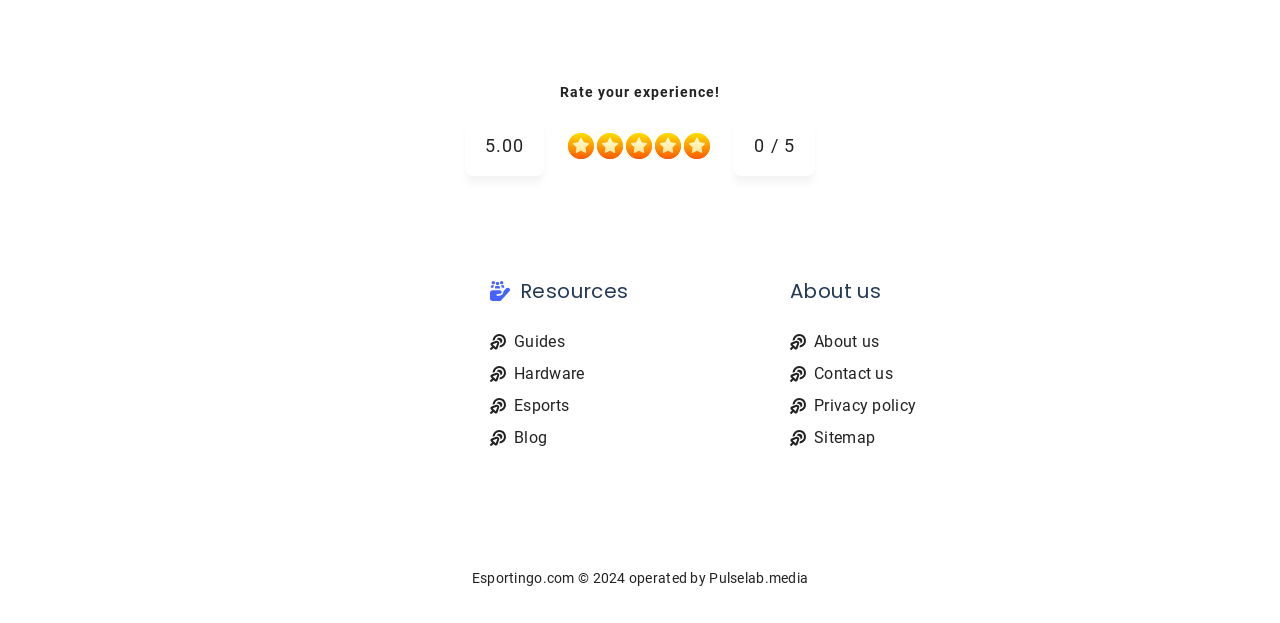Pinpoint the bounding box coordinates for the area that should be clicked to perform the following instruction: "Check the 'Privacy policy'".

[0.636, 0.635, 0.716, 0.665]